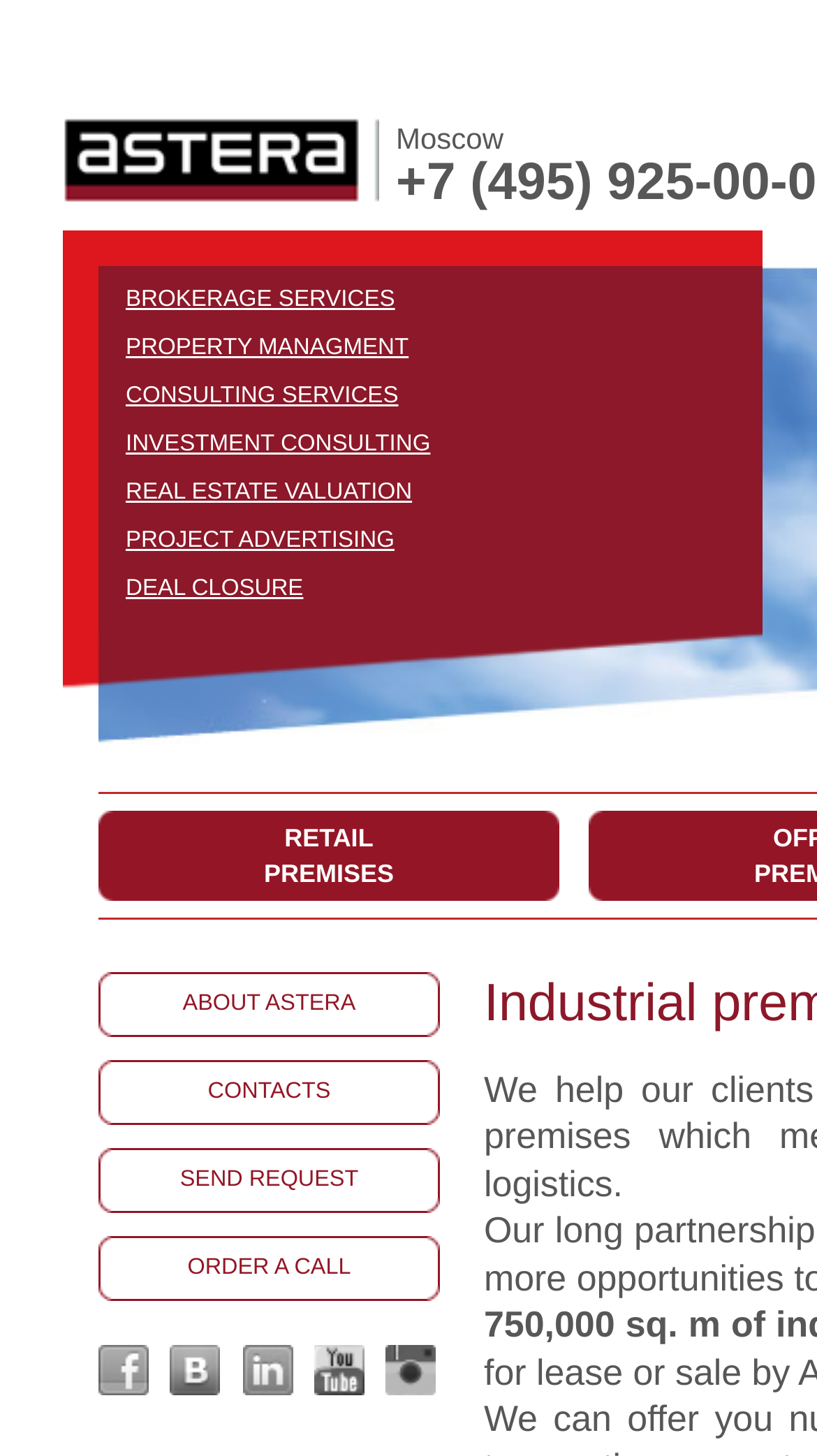What type of premises are available?
Please provide a detailed and thorough answer to the question.

The type of premises available is Retail Premises, which is indicated by the link element with the bounding box coordinates [0.121, 0.557, 0.685, 0.618].